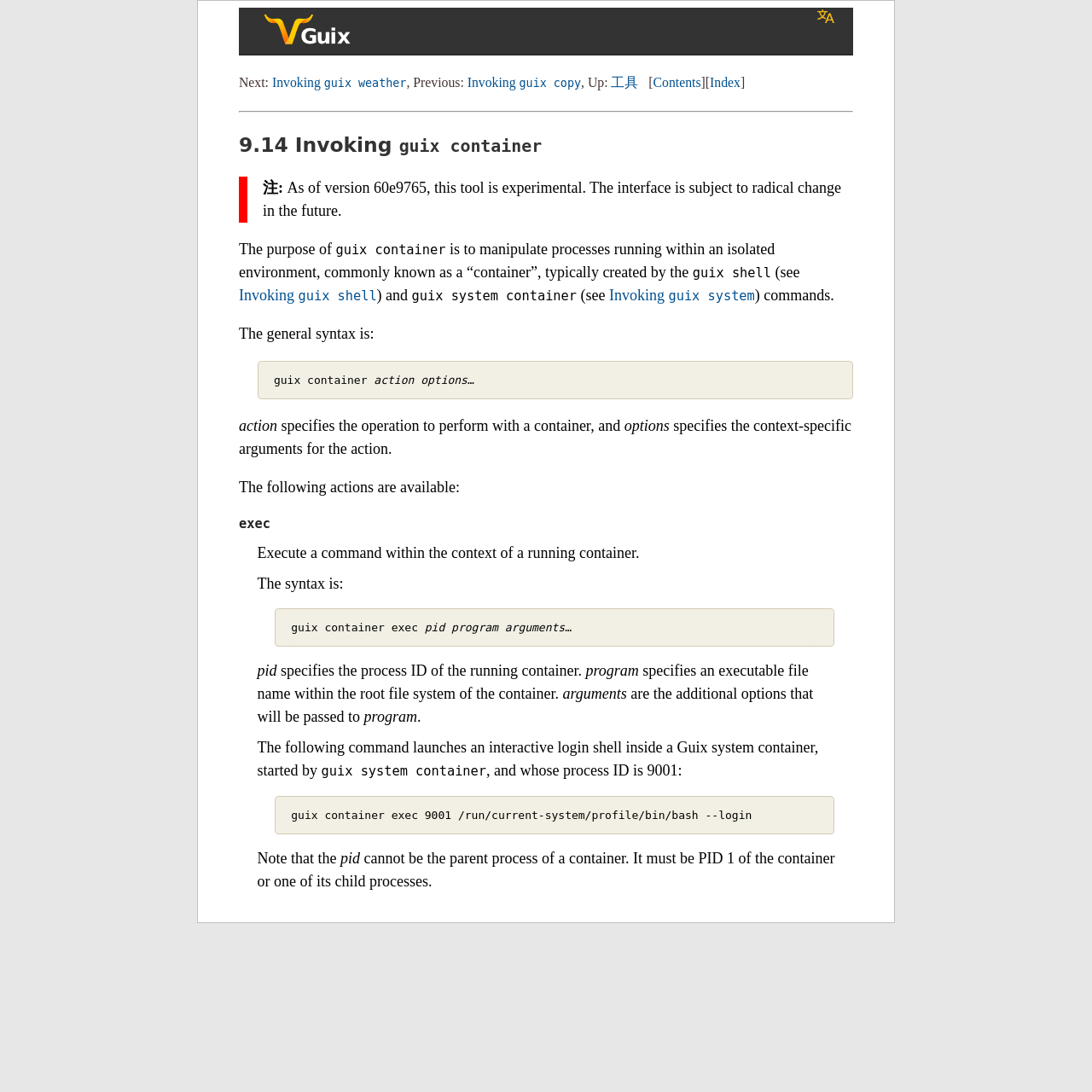Locate and provide the bounding box coordinates for the HTML element that matches this description: "Invoking guix copy".

[0.428, 0.069, 0.532, 0.082]